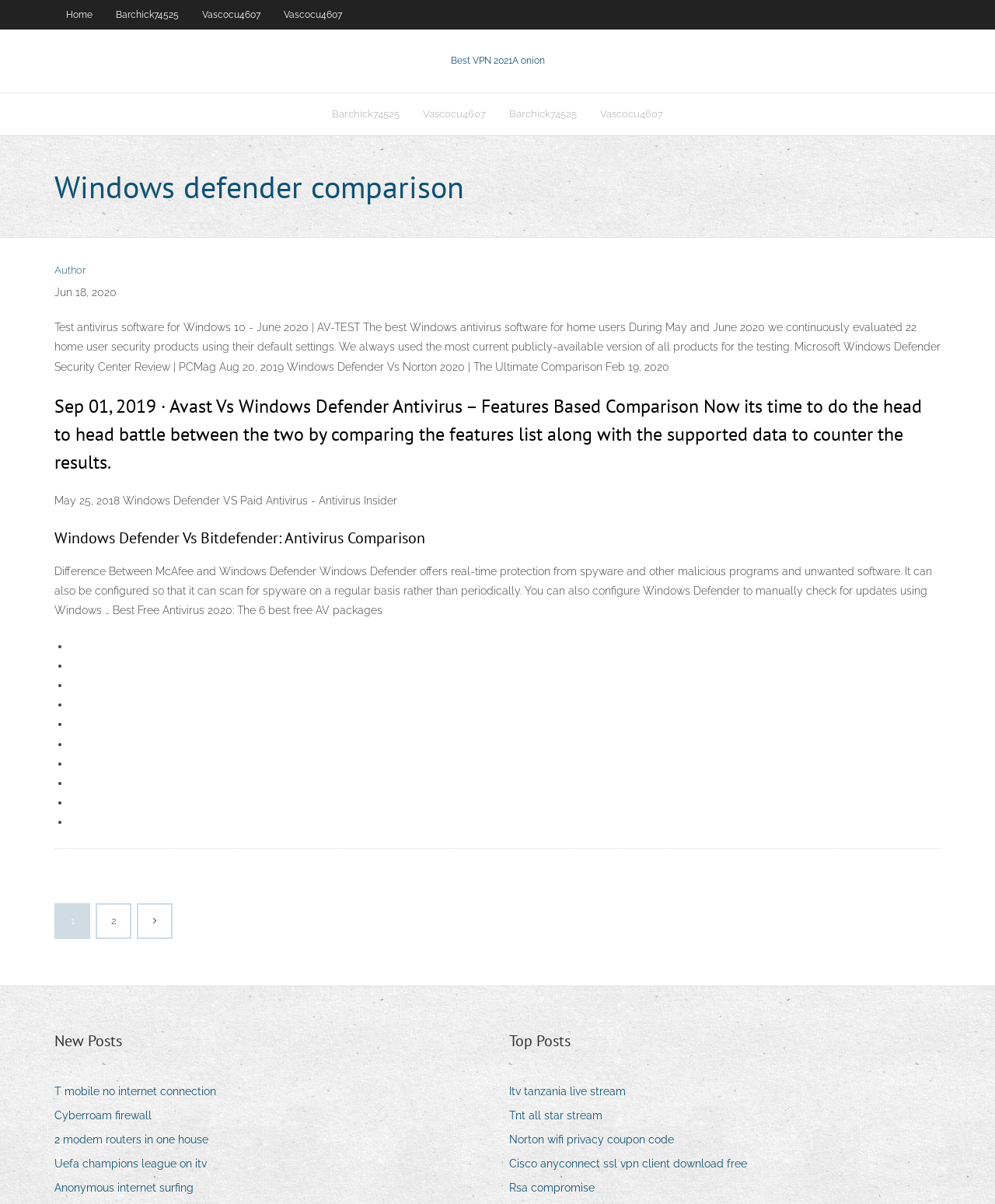Identify the bounding box coordinates for the region of the element that should be clicked to carry out the instruction: "Go to the 'Top Posts' page". The bounding box coordinates should be four float numbers between 0 and 1, i.e., [left, top, right, bottom].

[0.512, 0.854, 0.573, 0.874]